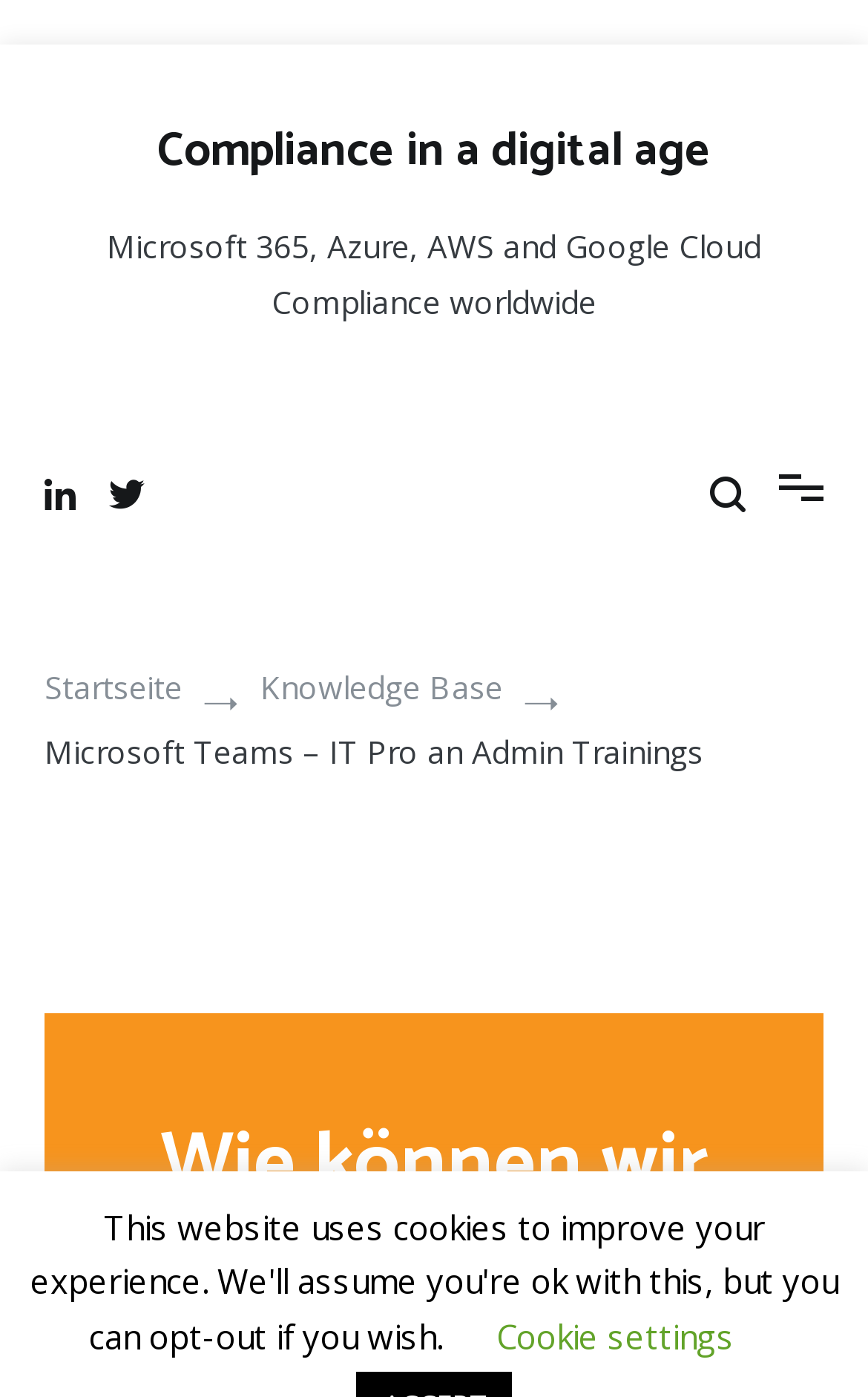What is the main topic of this webpage?
Please provide a single word or phrase as your answer based on the screenshot.

Microsoft Teams